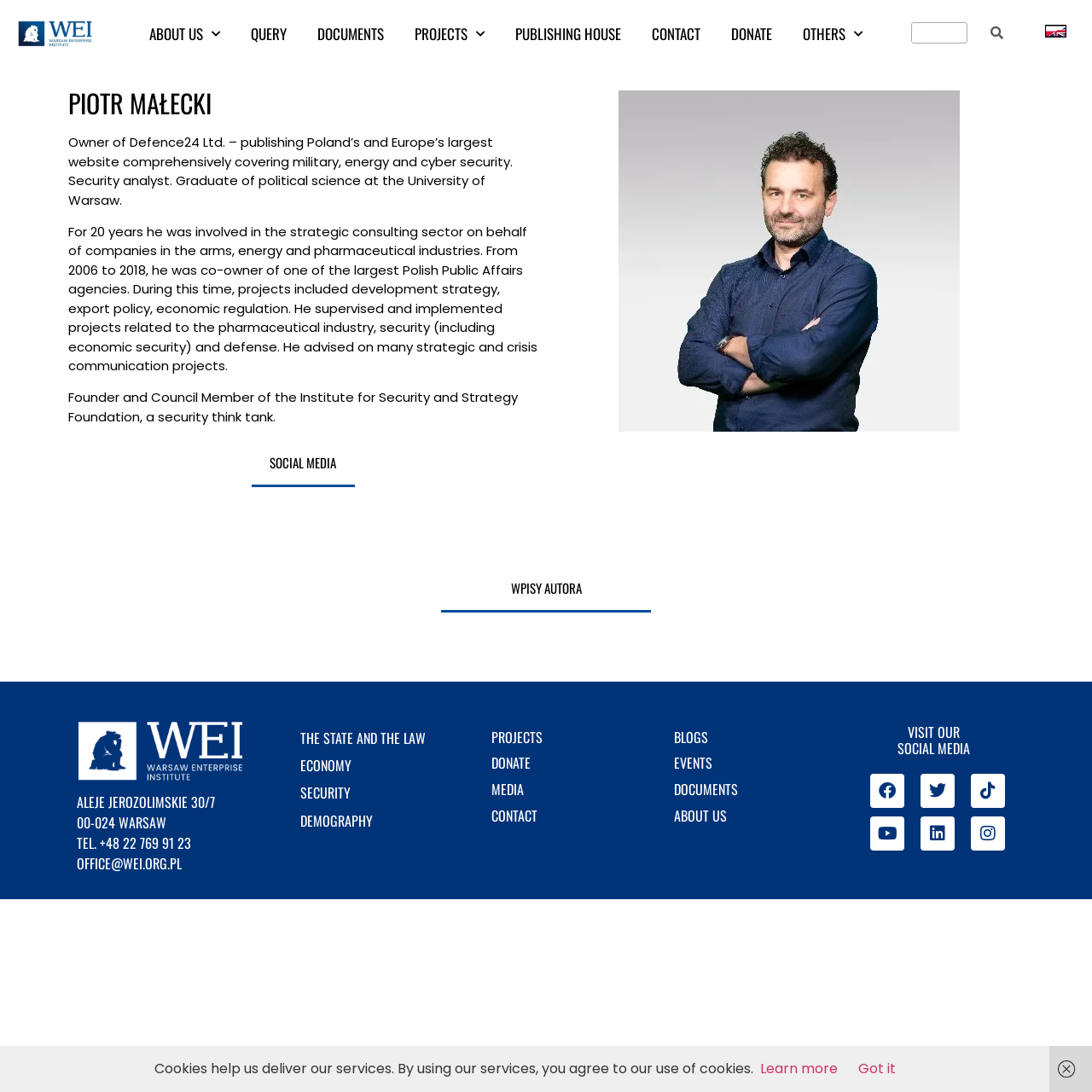Please answer the following question using a single word or phrase: What is the name of the person described on this webpage?

Piotr Małecki